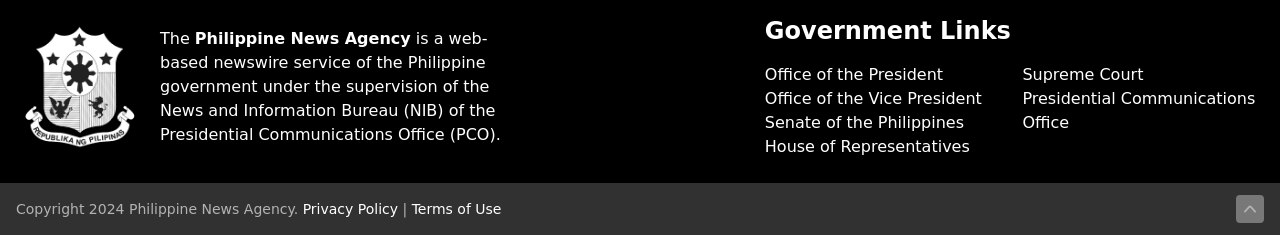Please provide a comprehensive response to the question based on the details in the image: How many links are provided at the bottom of the webpage?

The number of links at the bottom of the webpage can be determined by counting the link elements. There are 2 links: 'Privacy Policy' and 'Terms of Use'.